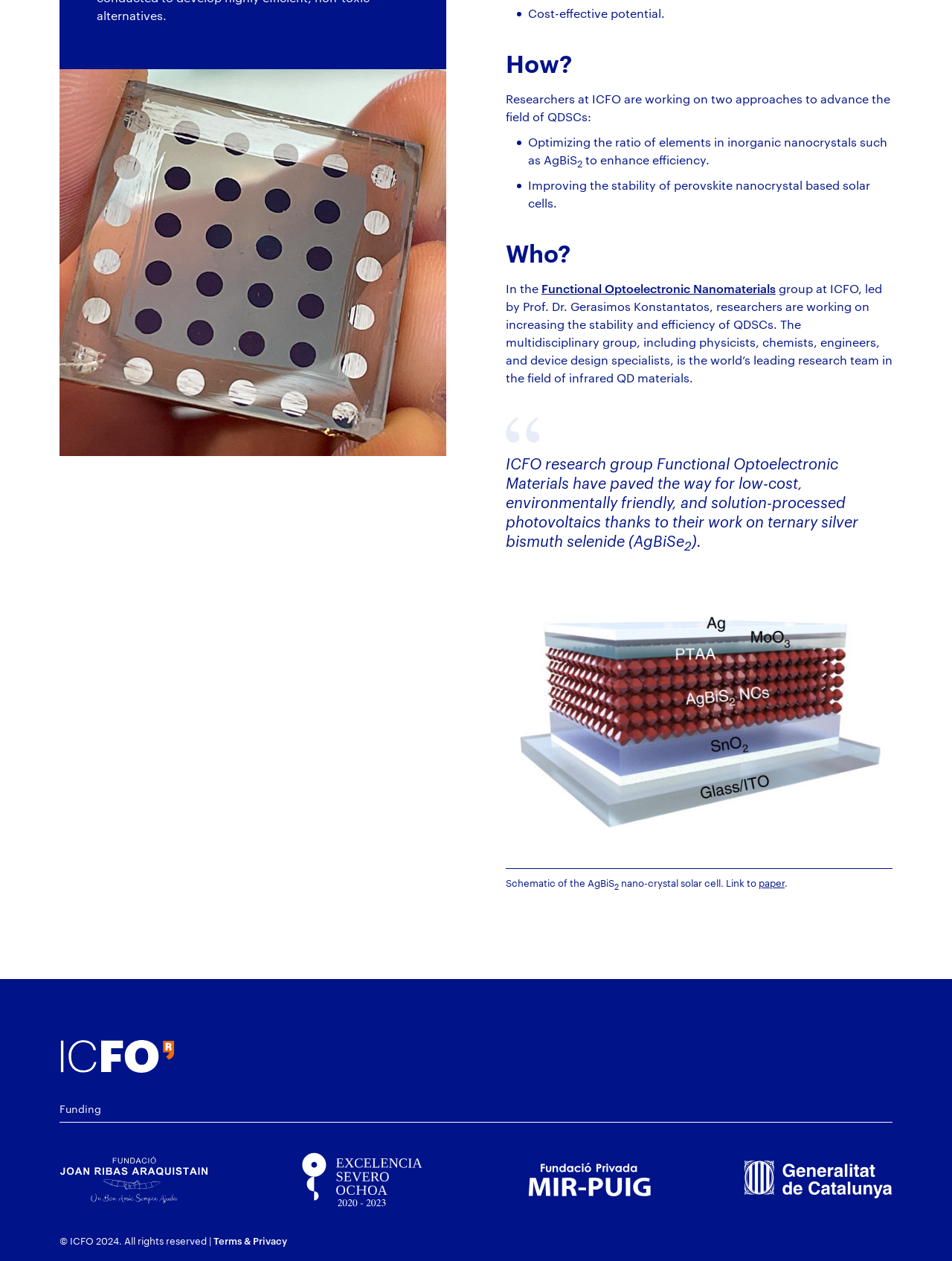Provide the bounding box coordinates of the UI element that matches the description: "paper".

[0.797, 0.695, 0.824, 0.705]